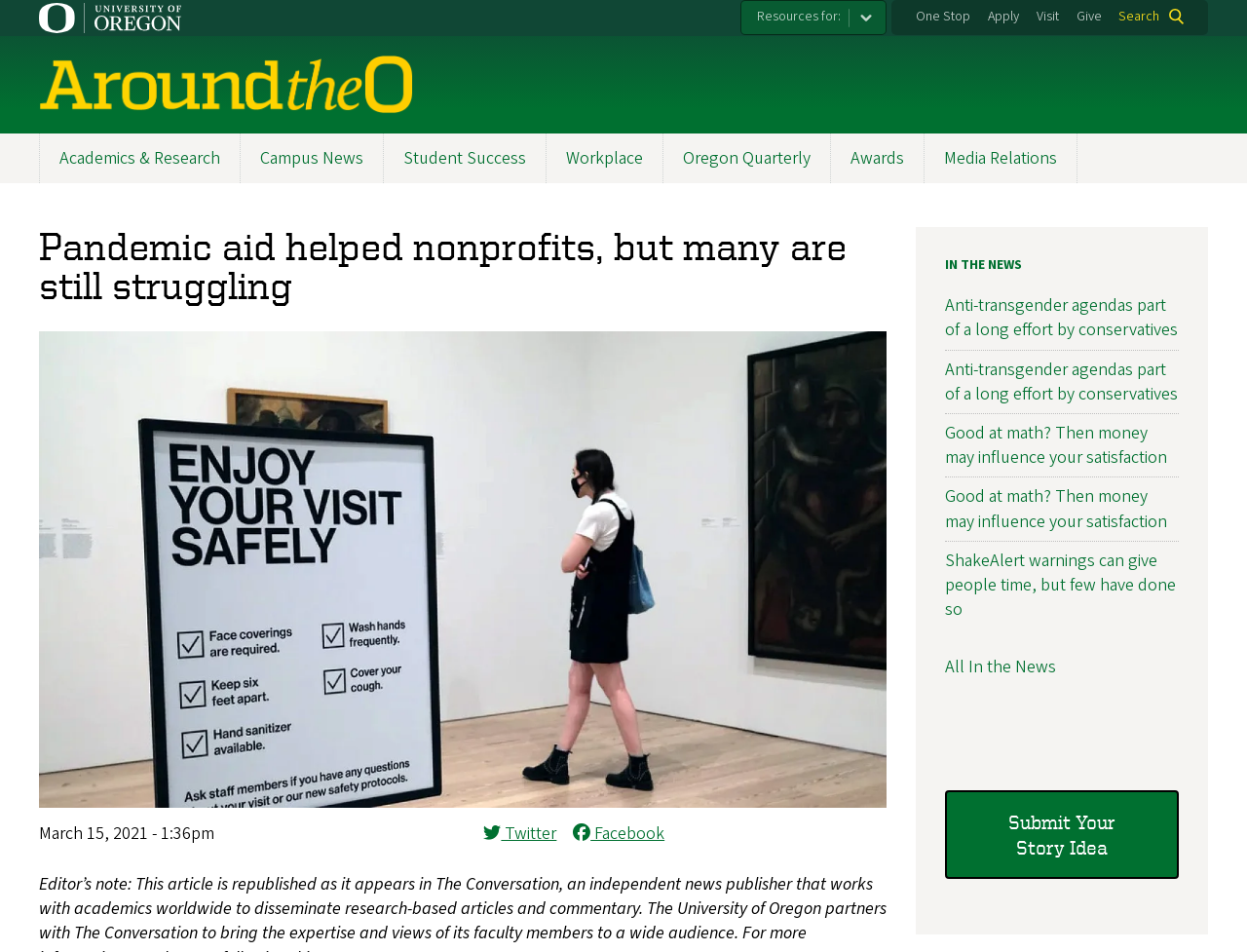Bounding box coordinates should be provided in the format (top-left x, top-left y, bottom-right x, bottom-right y) with all values between 0 and 1. Identify the bounding box for this UI element: Twitter

[0.388, 0.863, 0.446, 0.888]